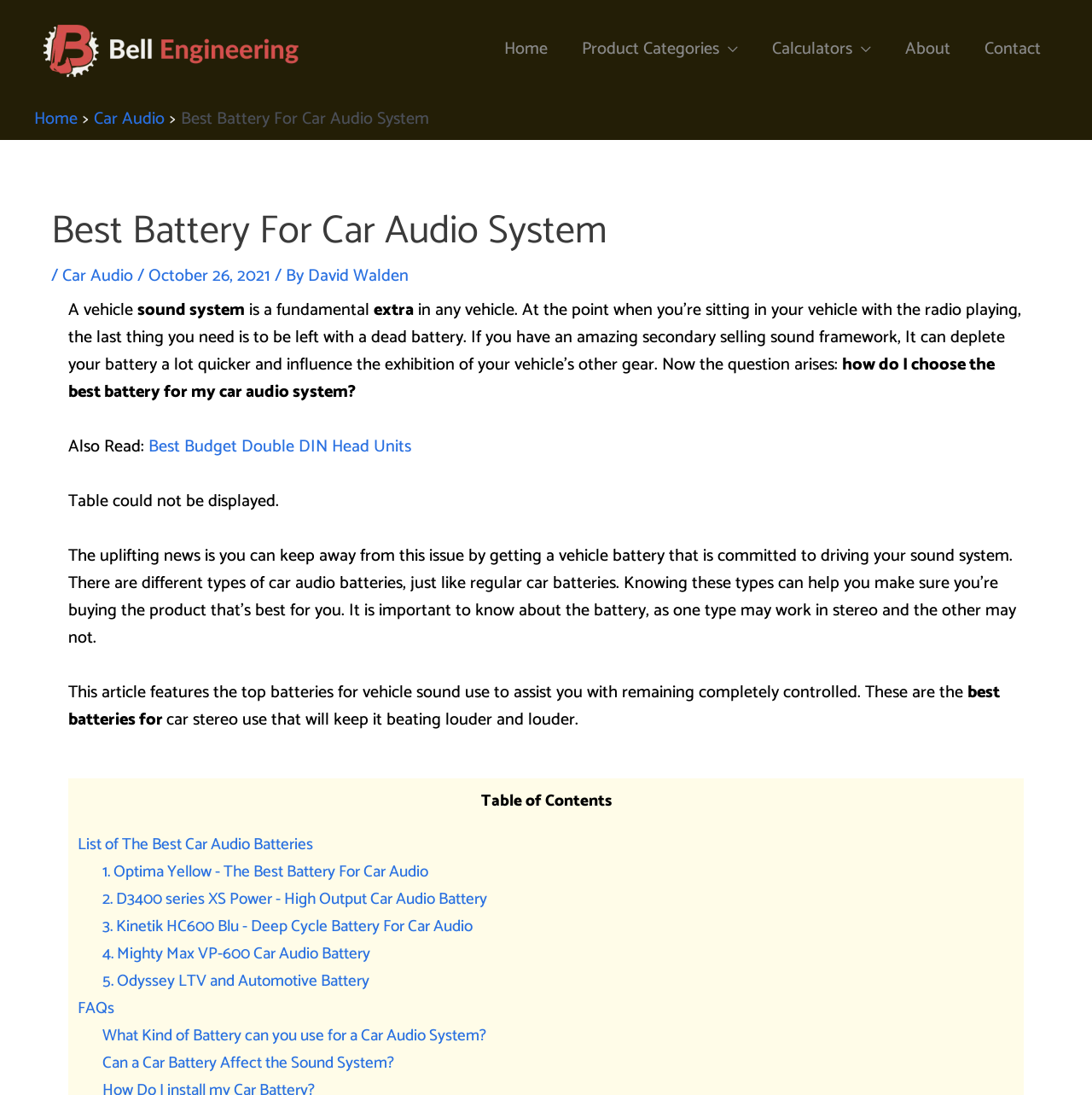What is the main topic of this webpage?
Answer the question using a single word or phrase, according to the image.

Car Audio Batteries